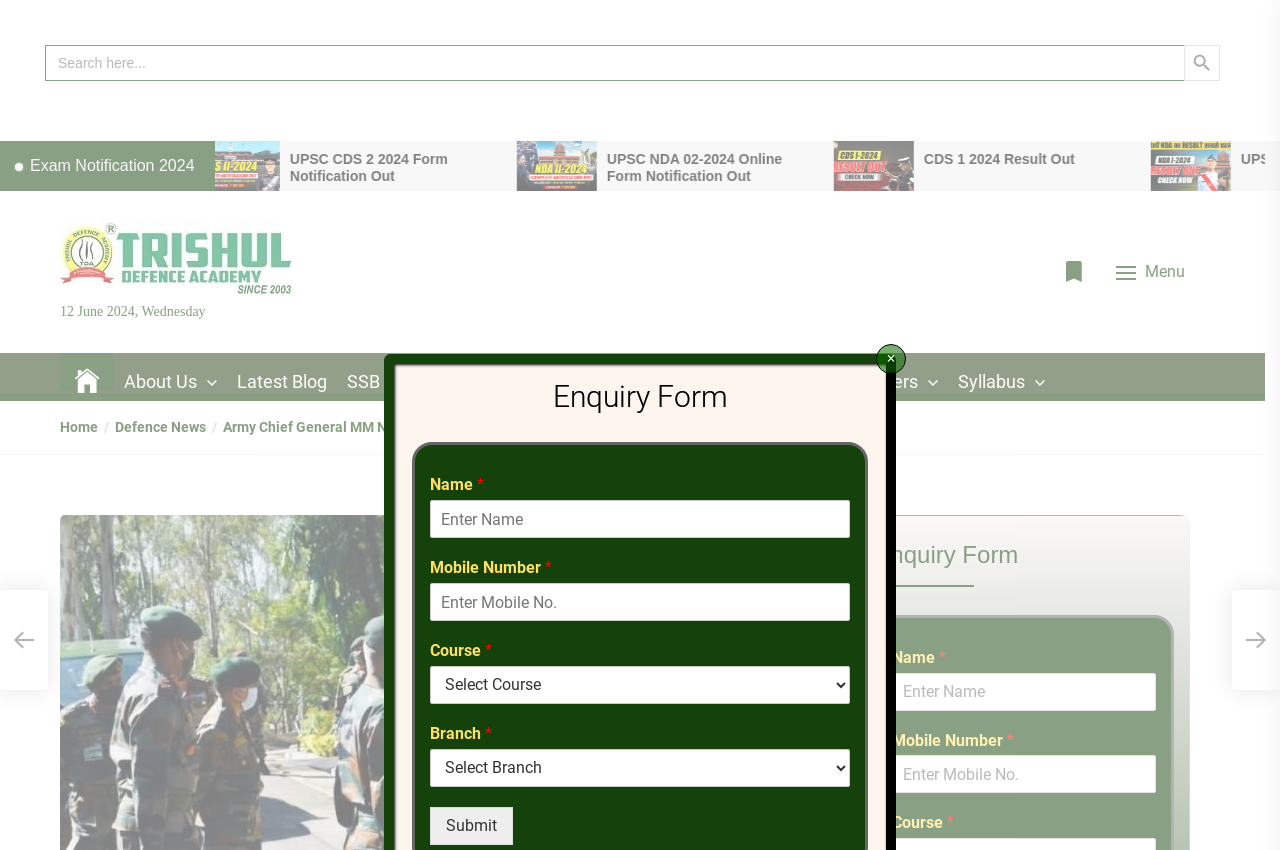Please examine the image and answer the question with a detailed explanation:
What is the function of the 'Read later' button?

The 'Read later' button is located next to an article title, and it has an icon that resembles a bookmark. This suggests that the button allows users to save the article for later reading, rather than reading it immediately.